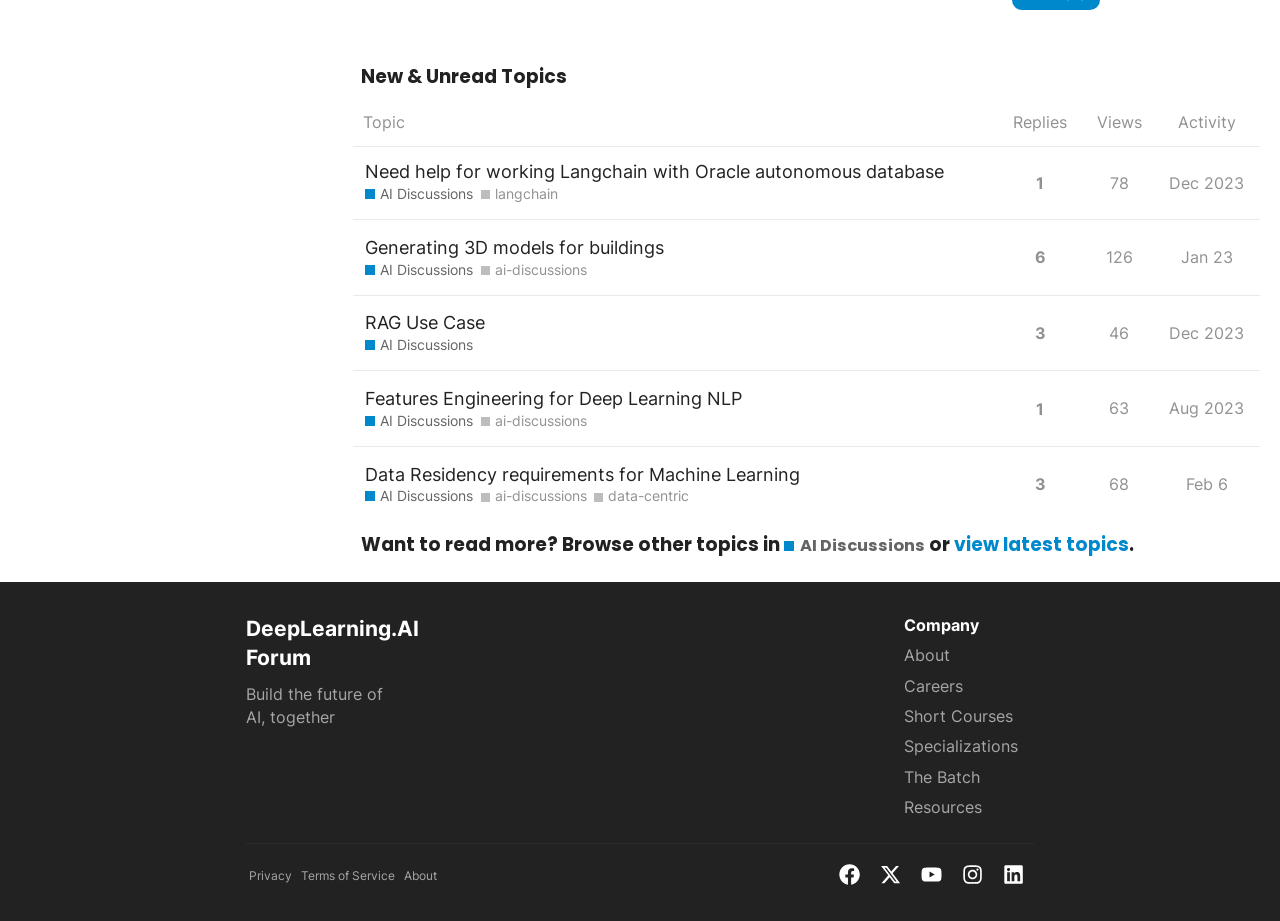What is the category of the third topic?
Look at the screenshot and give a one-word or phrase answer.

AI Discussions